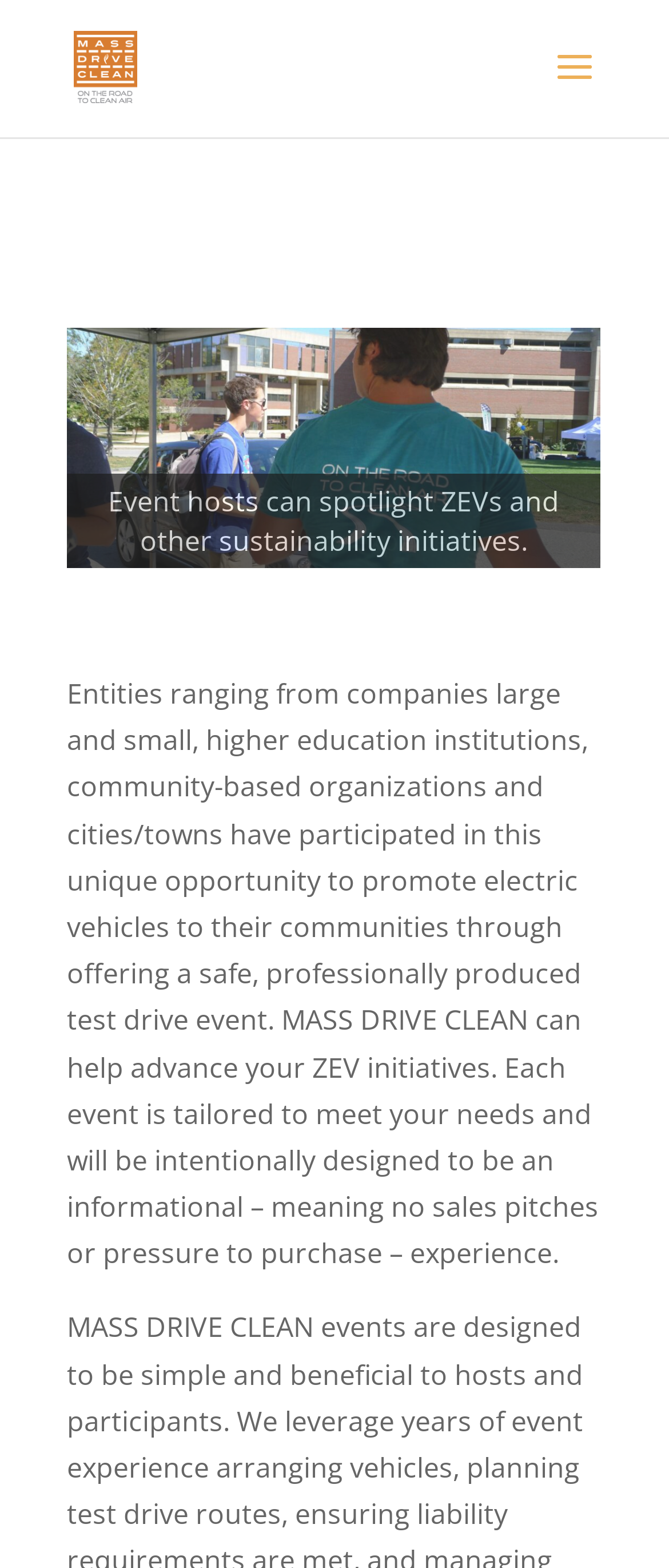What is the tone of the event?
Answer the question with a single word or phrase derived from the image.

informational